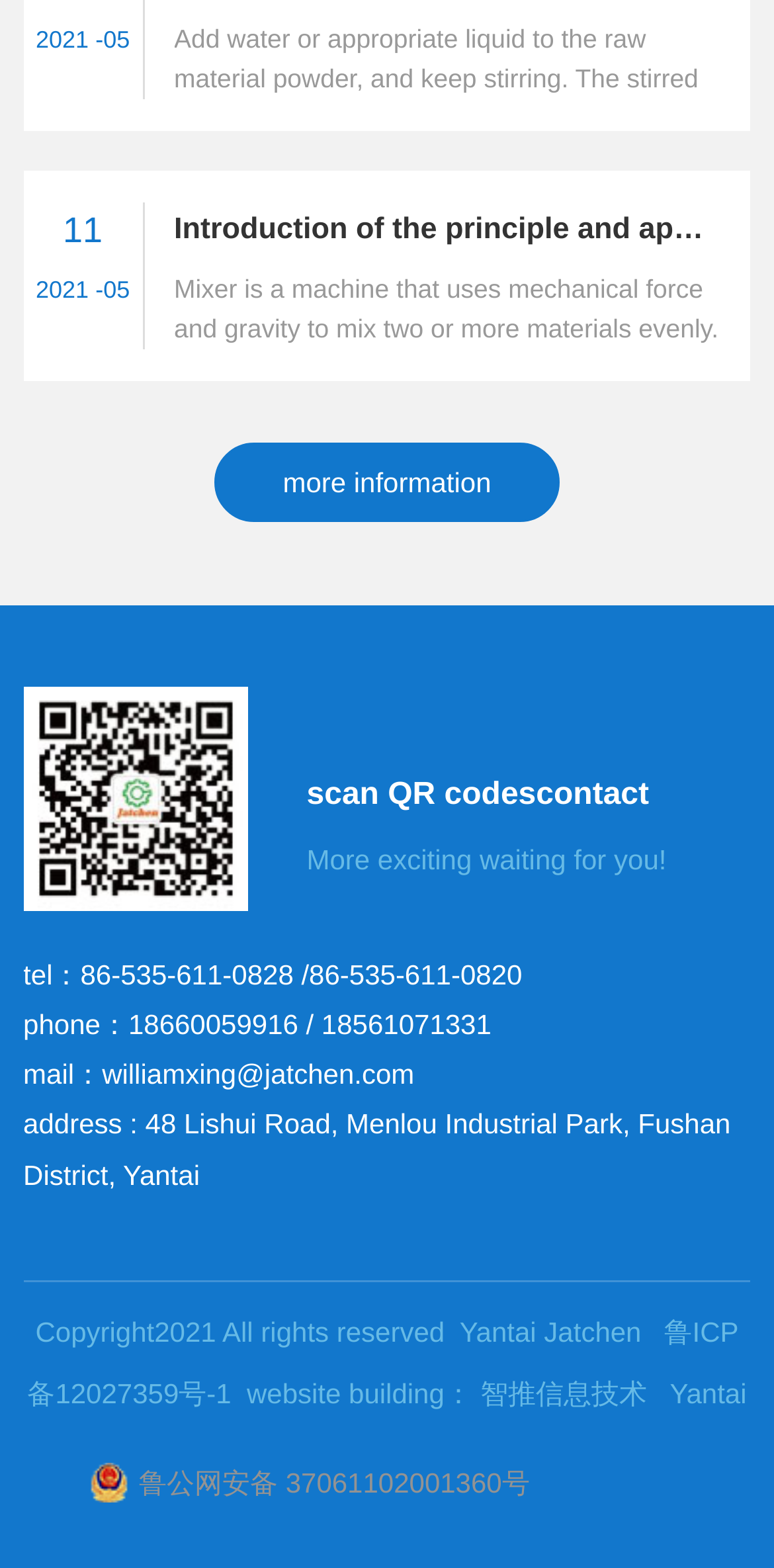Please determine the bounding box coordinates of the section I need to click to accomplish this instruction: "Click the link to learn about the principle and application of mixer".

[0.225, 0.137, 0.929, 0.162]